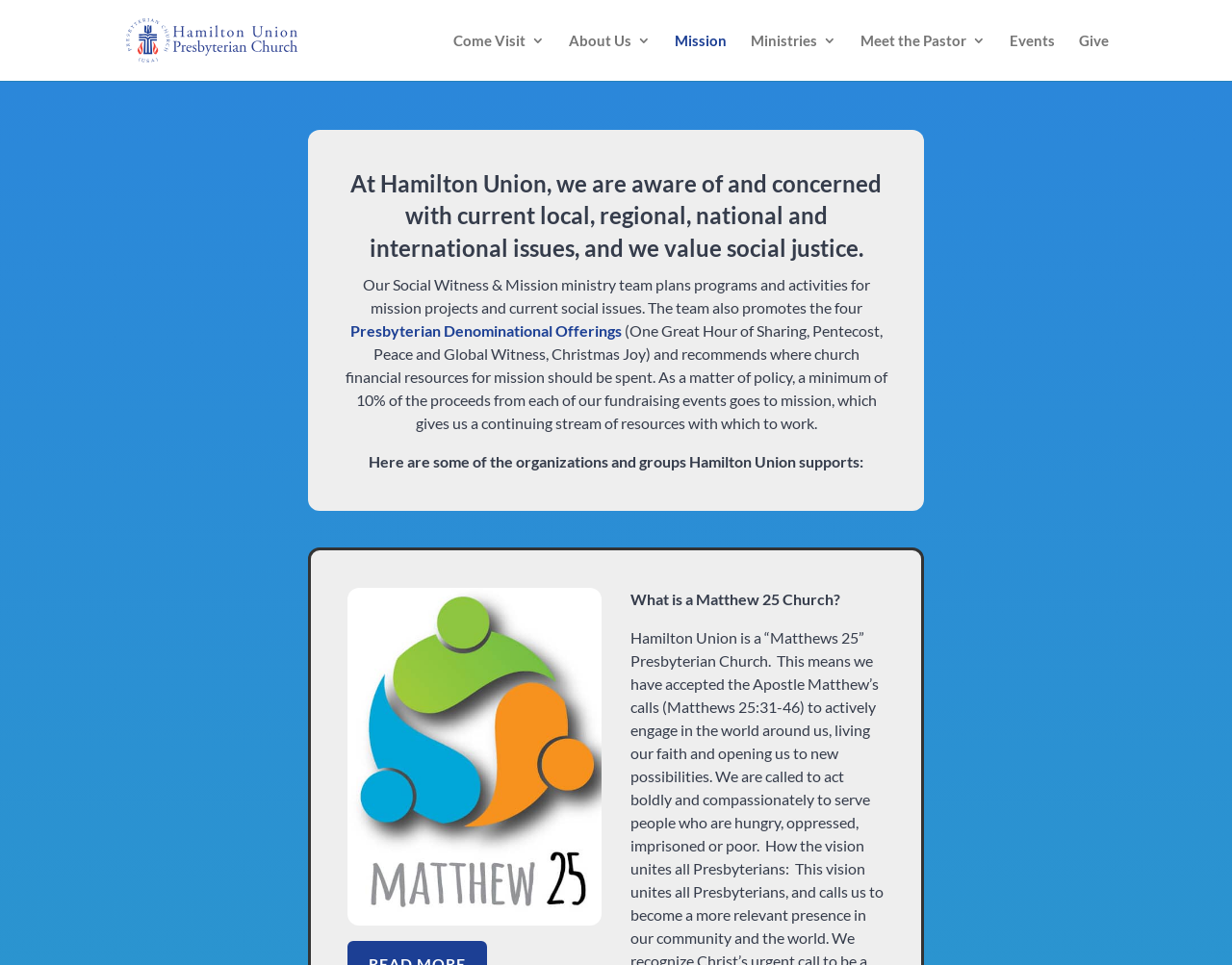Locate the bounding box coordinates of the element I should click to achieve the following instruction: "Visit the 'Hamilton Union Presbyterian Church' website".

[0.102, 0.03, 0.297, 0.049]